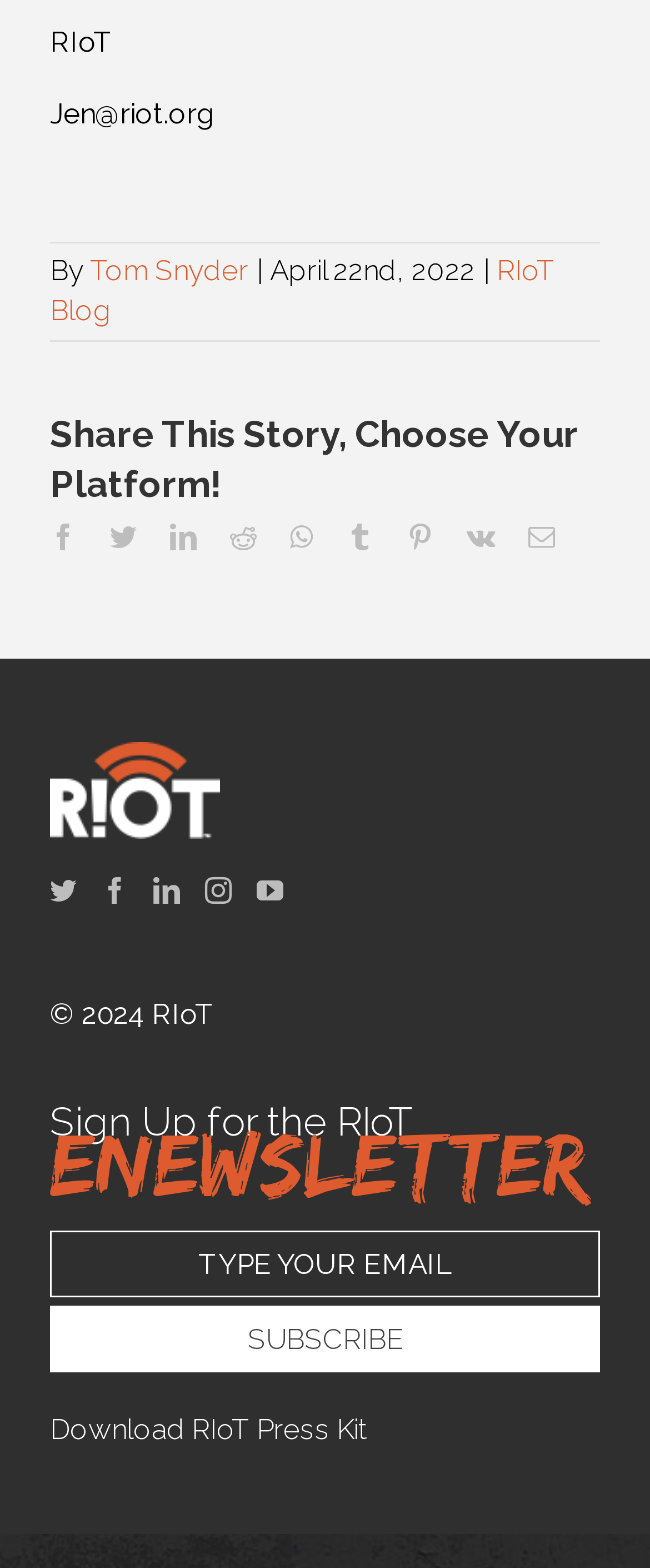Please identify the bounding box coordinates of the clickable element to fulfill the following instruction: "Subscribe to the RIoT eNewsletter". The coordinates should be four float numbers between 0 and 1, i.e., [left, top, right, bottom].

[0.077, 0.832, 0.923, 0.875]